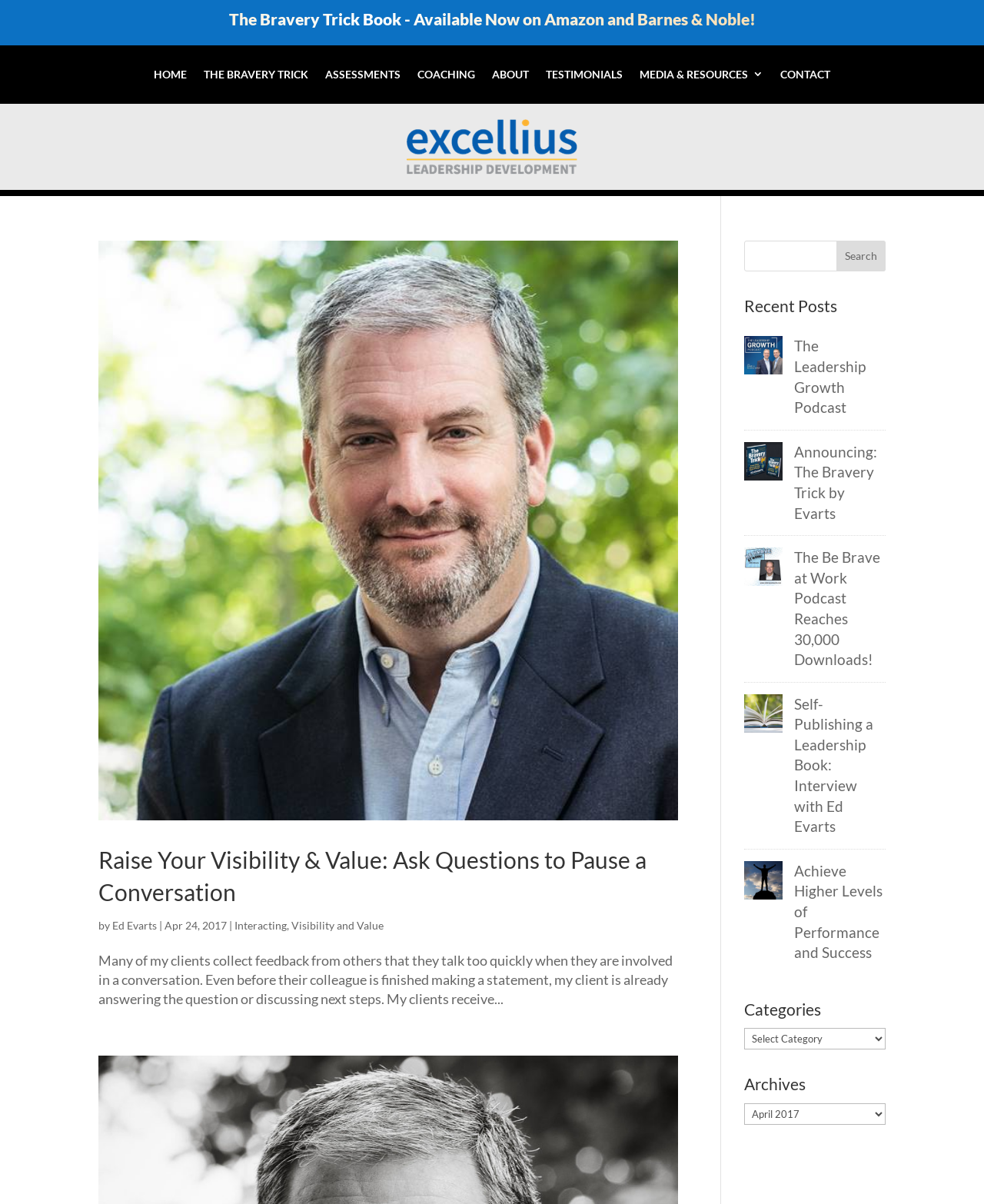Find the bounding box coordinates for the UI element whose description is: "name="s"". The coordinates should be four float numbers between 0 and 1, in the format [left, top, right, bottom].

[0.756, 0.2, 0.9, 0.225]